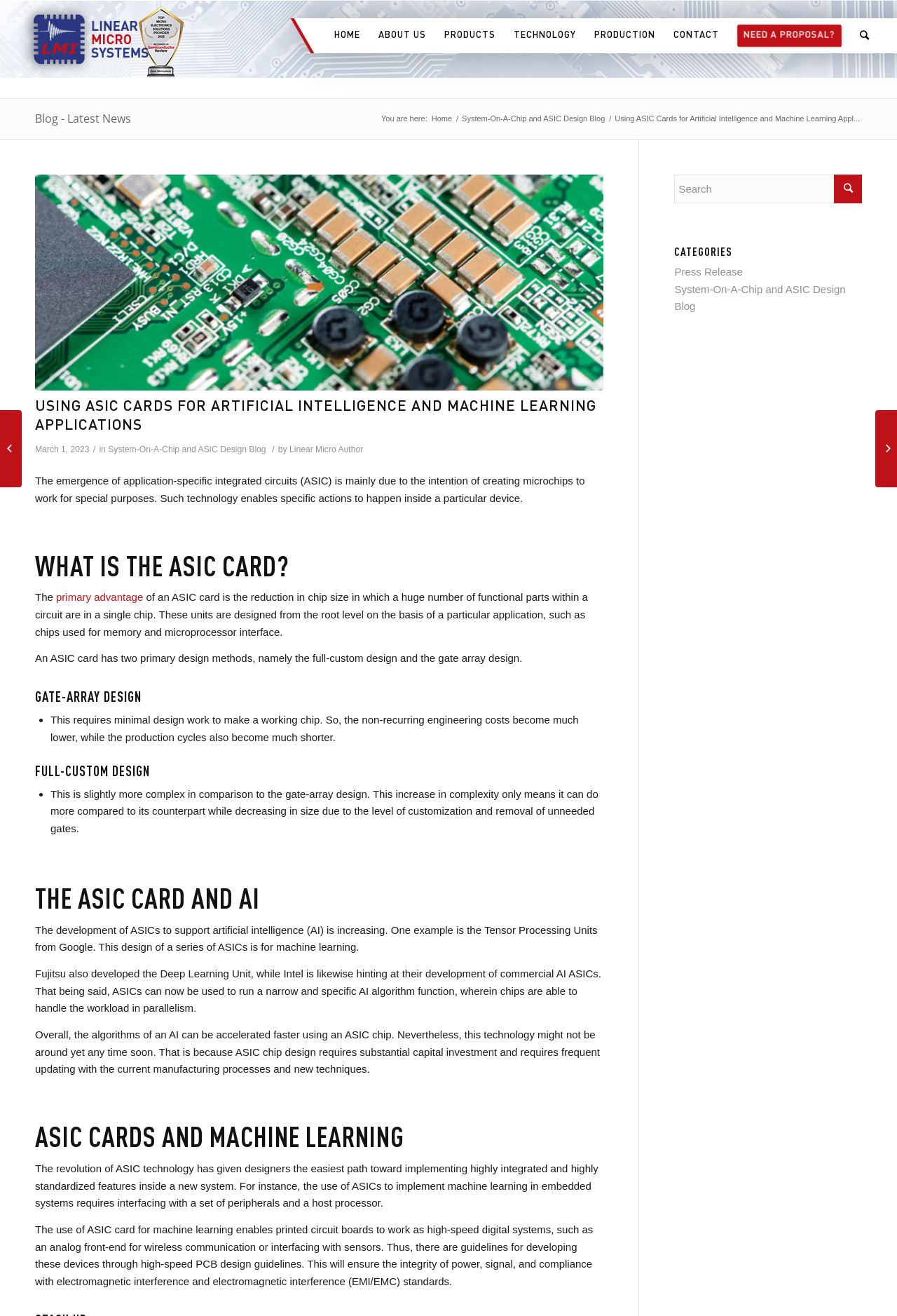Provide a brief response using a word or short phrase to this question:
How many design methods of ASIC cards are mentioned?

Two